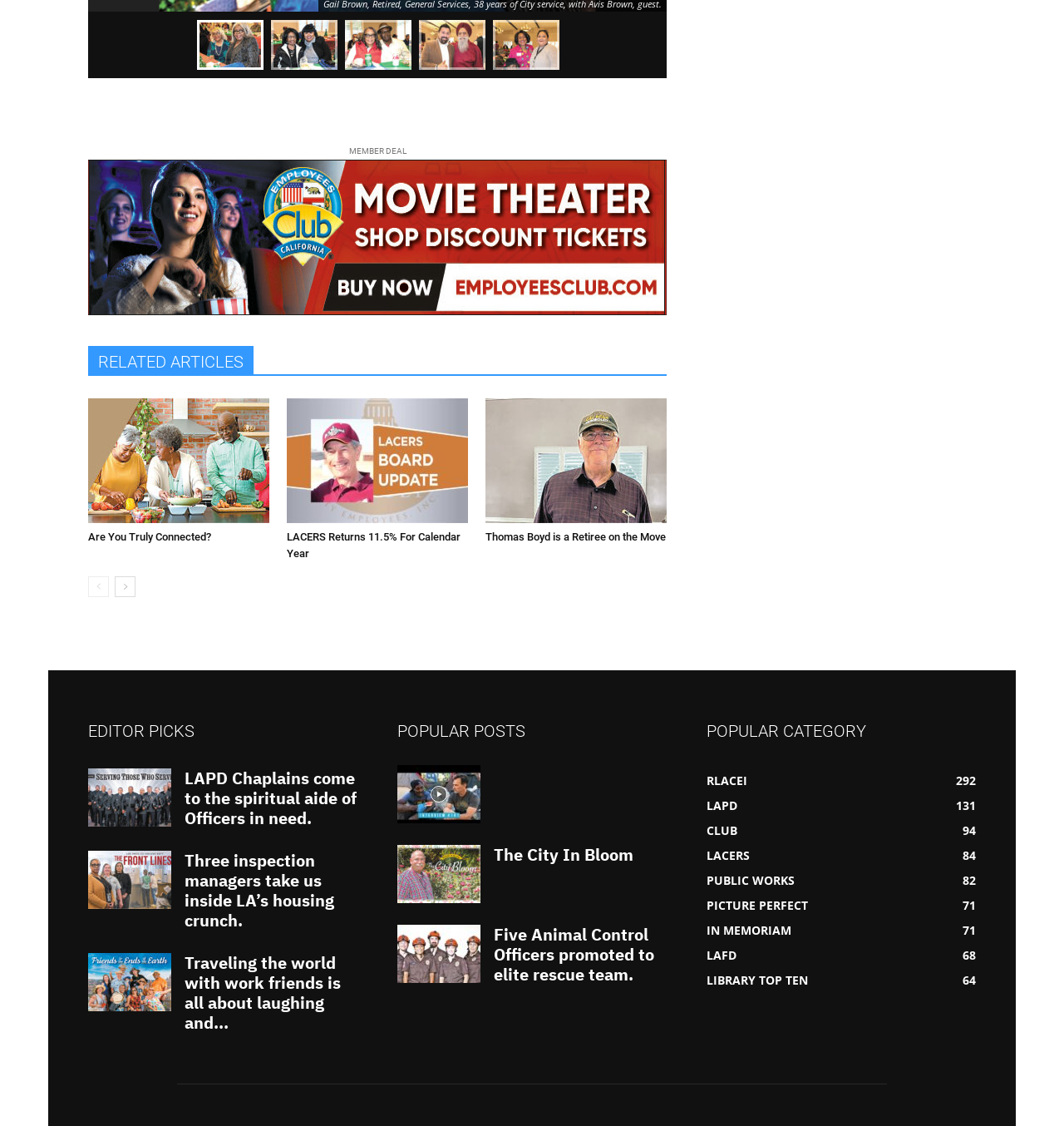Determine the bounding box coordinates of the target area to click to execute the following instruction: "View Are You Truly Connected?."

[0.083, 0.353, 0.253, 0.464]